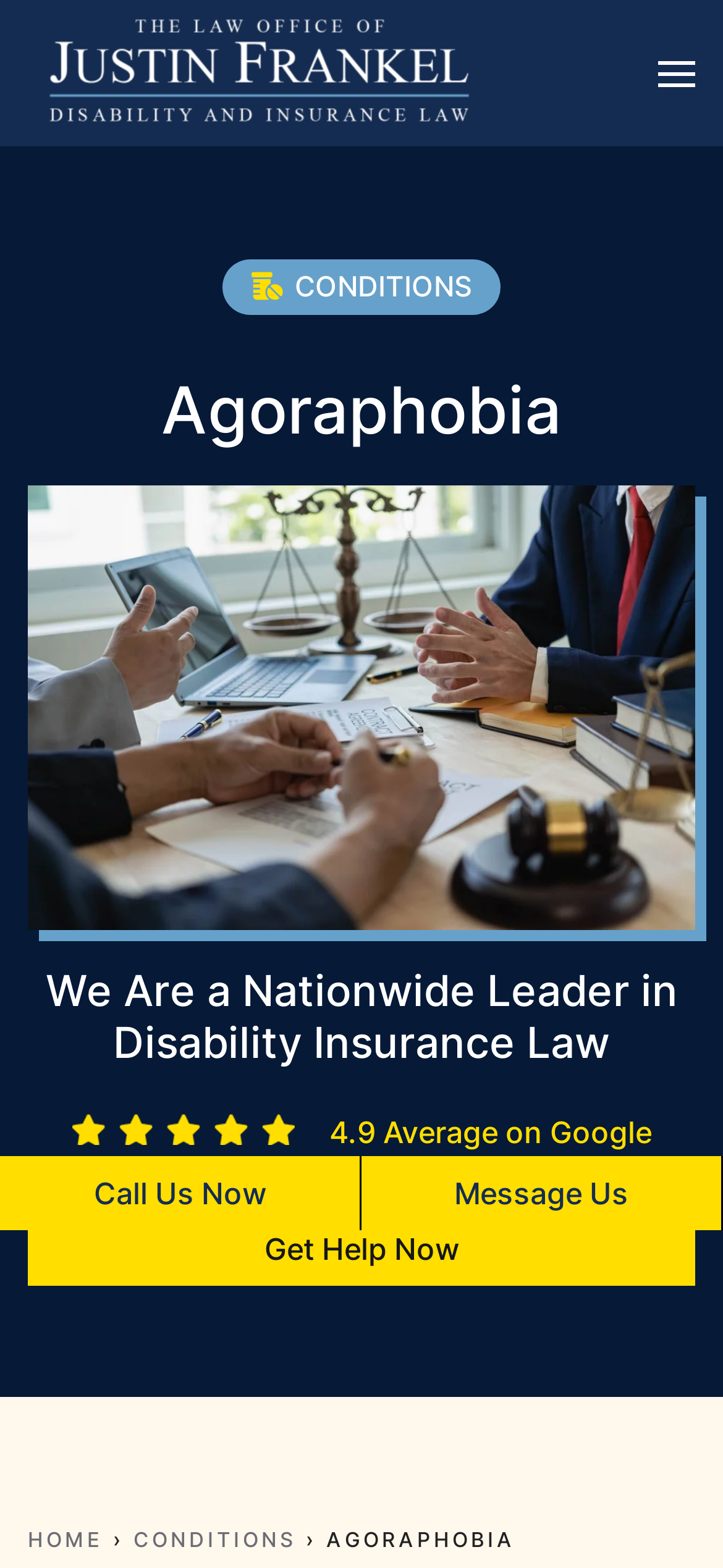Locate the bounding box of the user interface element based on this description: "aria-label="Open Menu"".

[0.91, 0.006, 0.962, 0.087]